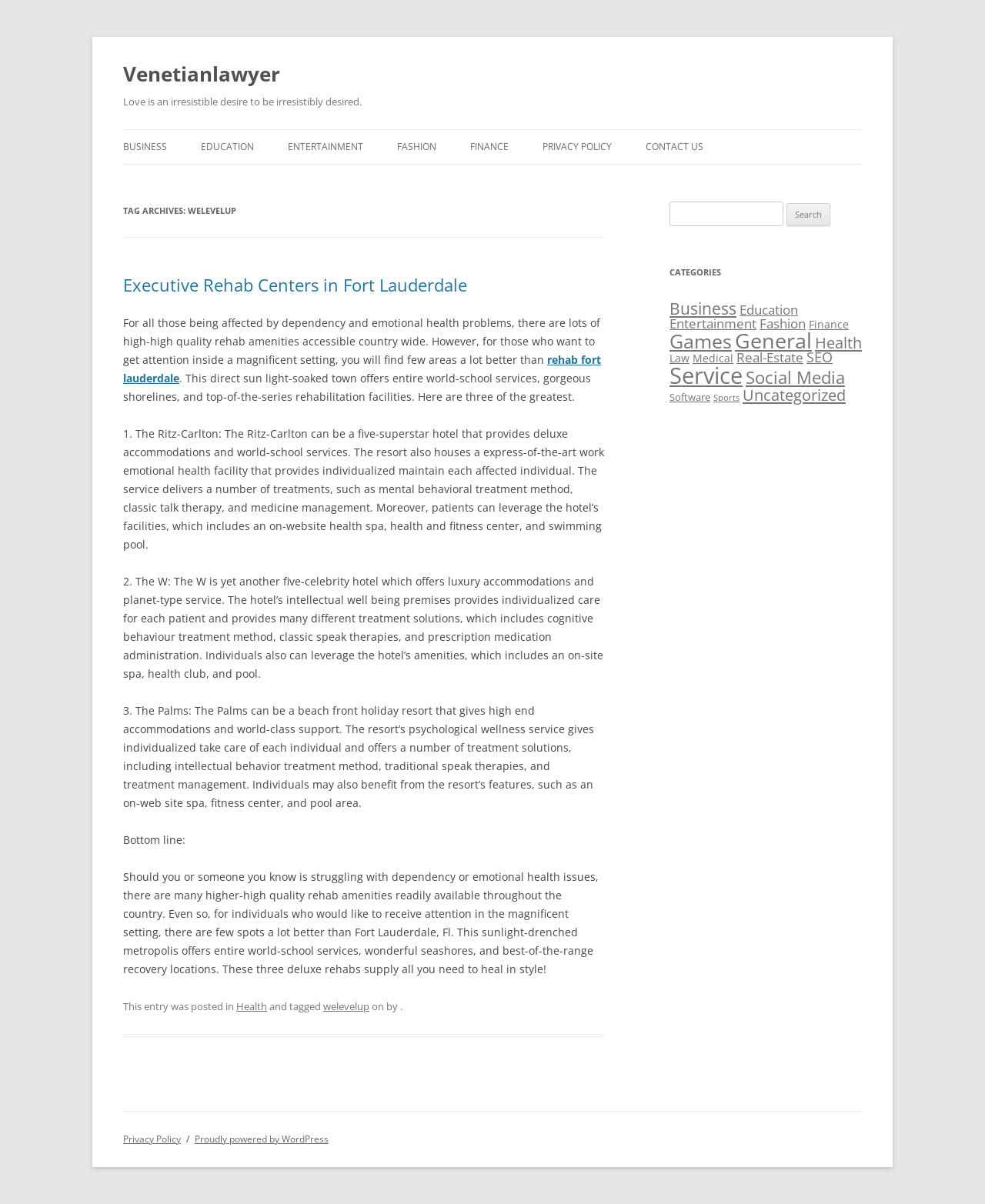Please determine the bounding box of the UI element that matches this description: rehab fort lauderdale. The coordinates should be given as (top-left x, top-left y, bottom-right x, bottom-right y), with all values between 0 and 1.

[0.125, 0.292, 0.61, 0.32]